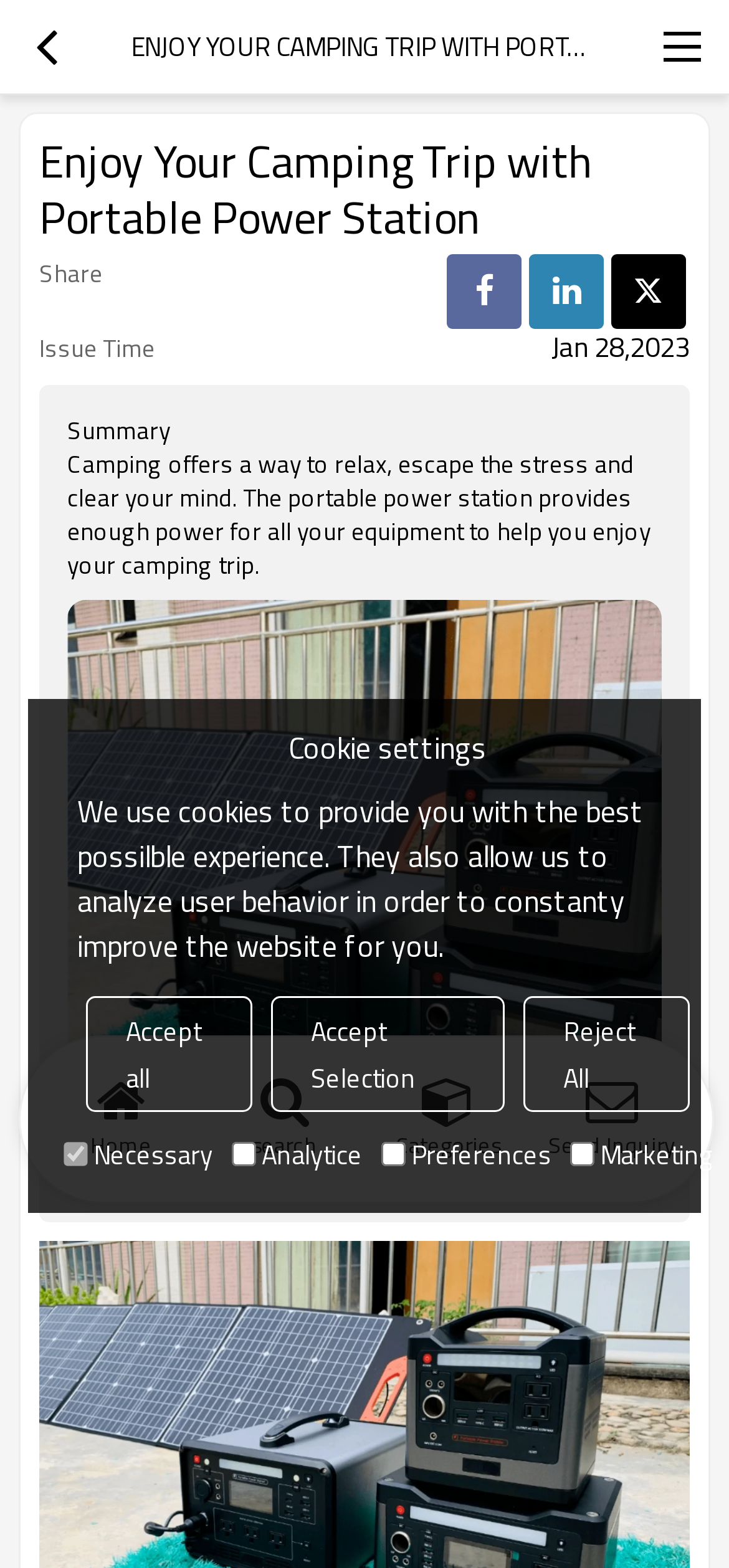Provide a thorough description of the webpage you see.

The webpage is about ACCMercado Consumer Electronics Manufacturer news, specifically an article titled "Enjoy Your Camping Trip with Portable Power Station". At the top left, there is a button with an icon, and at the top right, there is a main navigation button. Below the navigation button, there is a header section with the article title.

Under the header, there are two description lists. The first list has a term "Share" and three buttons with icons. The second list has a term "Issue Time" and a static text "Jan 28, 2023". 

Below the description lists, there is a summary section with a heading "Summary" and a paragraph of text describing the benefits of camping and how a portable power station can enhance the experience. 

To the right of the summary section, there is an image related to the article. 

At the bottom of the page, there are four buttons: "Home", "Search", "Categories", and "Send Inquiry". Below these buttons, there is a section about cookie settings, with a heading, a paragraph of text, and three buttons: "Accept all", "Accept Selection", and "Reject All". 

Under the cookie settings section, there are four checkboxes: "Necessary", "Analytice", "Preferences", and "Marketing", with the "Necessary" checkbox being disabled and checked by default.